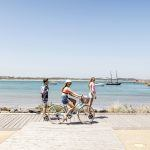Craft a descriptive caption that covers all aspects of the image.

The image captures a vibrant scene along the Warrnambool Promenade, a picturesque location on the Great Ocean Road. Three individuals enjoy a sunny day, with one person riding a bicycle while the others stroll alongside, all set against a stunning backdrop of clear blue water shimmering under the bright sky. In the distance, a sailing ship is visible, adding a touch of maritime charm to the coastal ambiance. This scene reflects the leisure and enjoyment that the Great Ocean Road offers, emphasizing the area's natural beauty and inviting lifestyle. Ideal for outdoor activities, this location serves as a perfect spot for both locals and visitors to experience the captivating coastal environment.